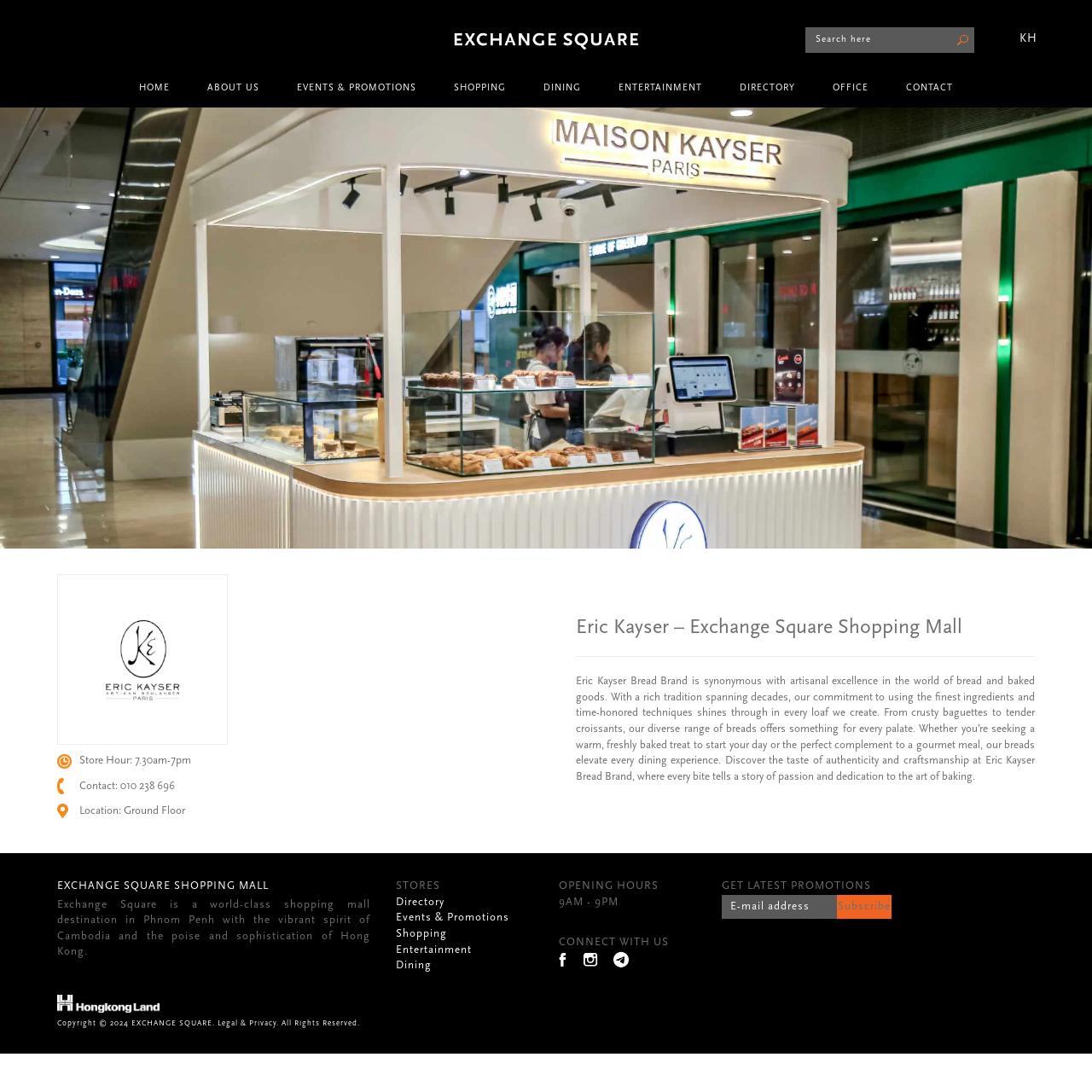Based on the image, give a detailed response to the question: What are the operating hours of the bakery?

The operating hours of the bakery can be found in the 'Store Hour' section, which is located at the top right of the webpage. The static text 'Store Hour: 7.30am-7pm' provides the operating hours of the bakery.